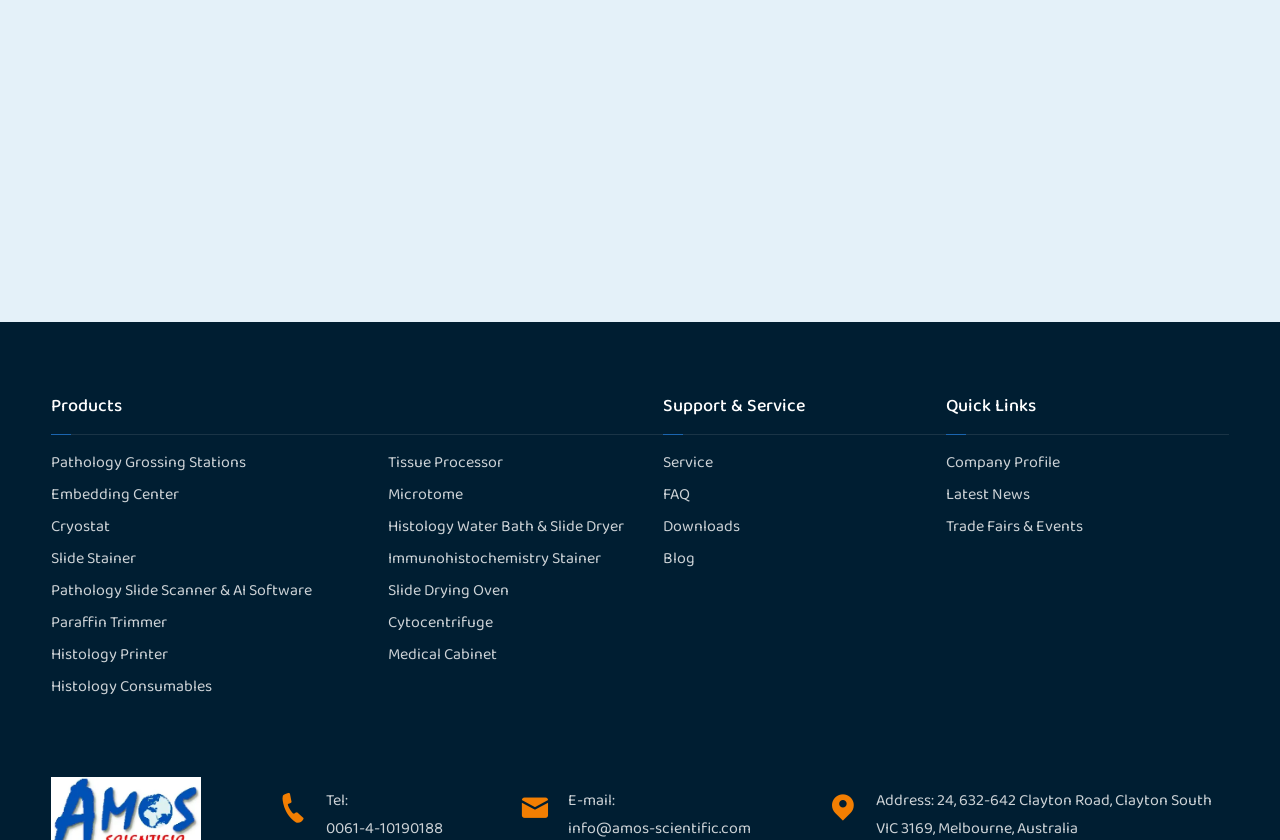Locate the bounding box coordinates of the clickable element to fulfill the following instruction: "Read the Company Profile". Provide the coordinates as four float numbers between 0 and 1 in the format [left, top, right, bottom].

[0.739, 0.533, 0.96, 0.571]